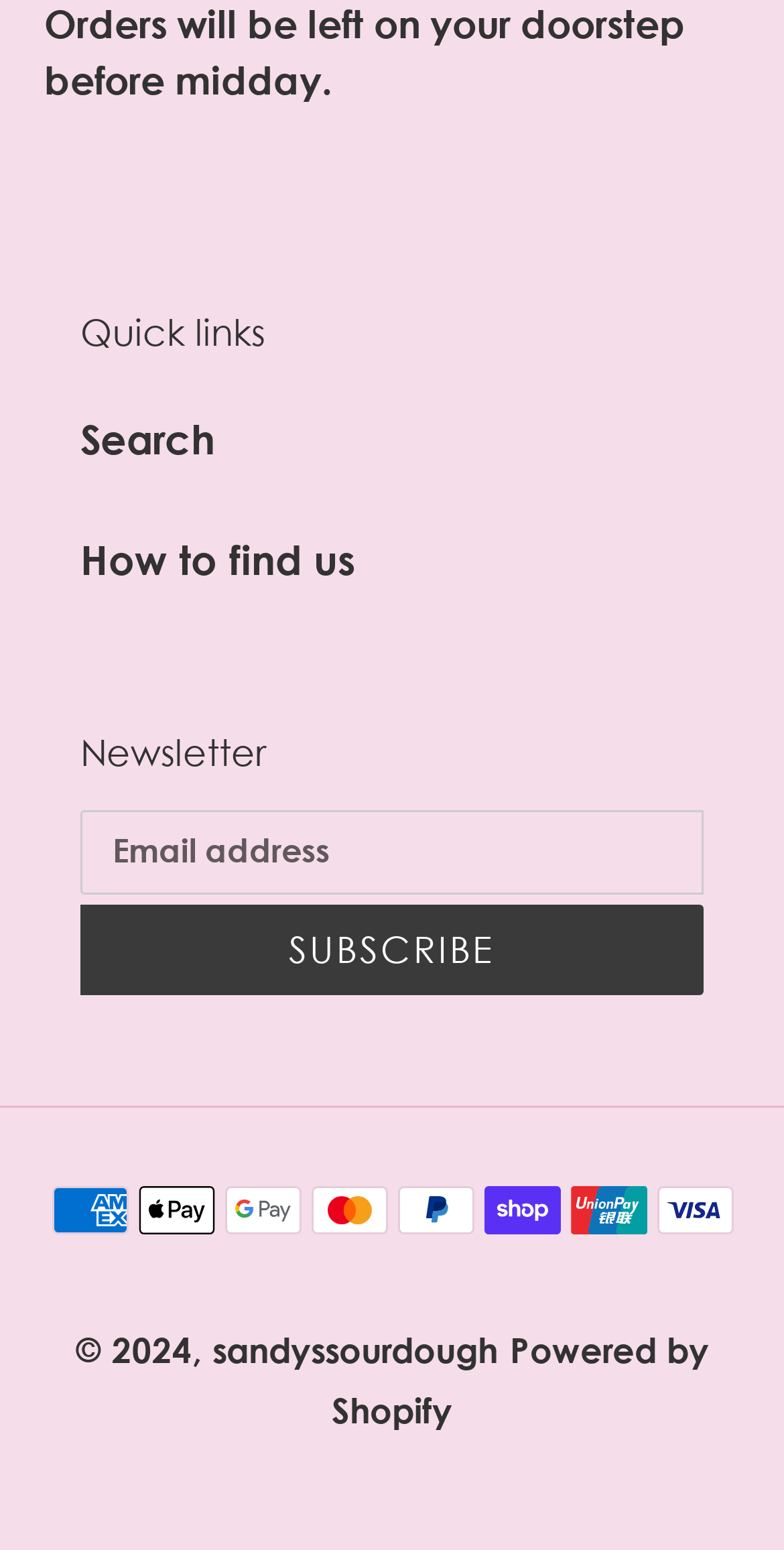What is the company name mentioned in the footer?
Respond with a short answer, either a single word or a phrase, based on the image.

sandyssourdough